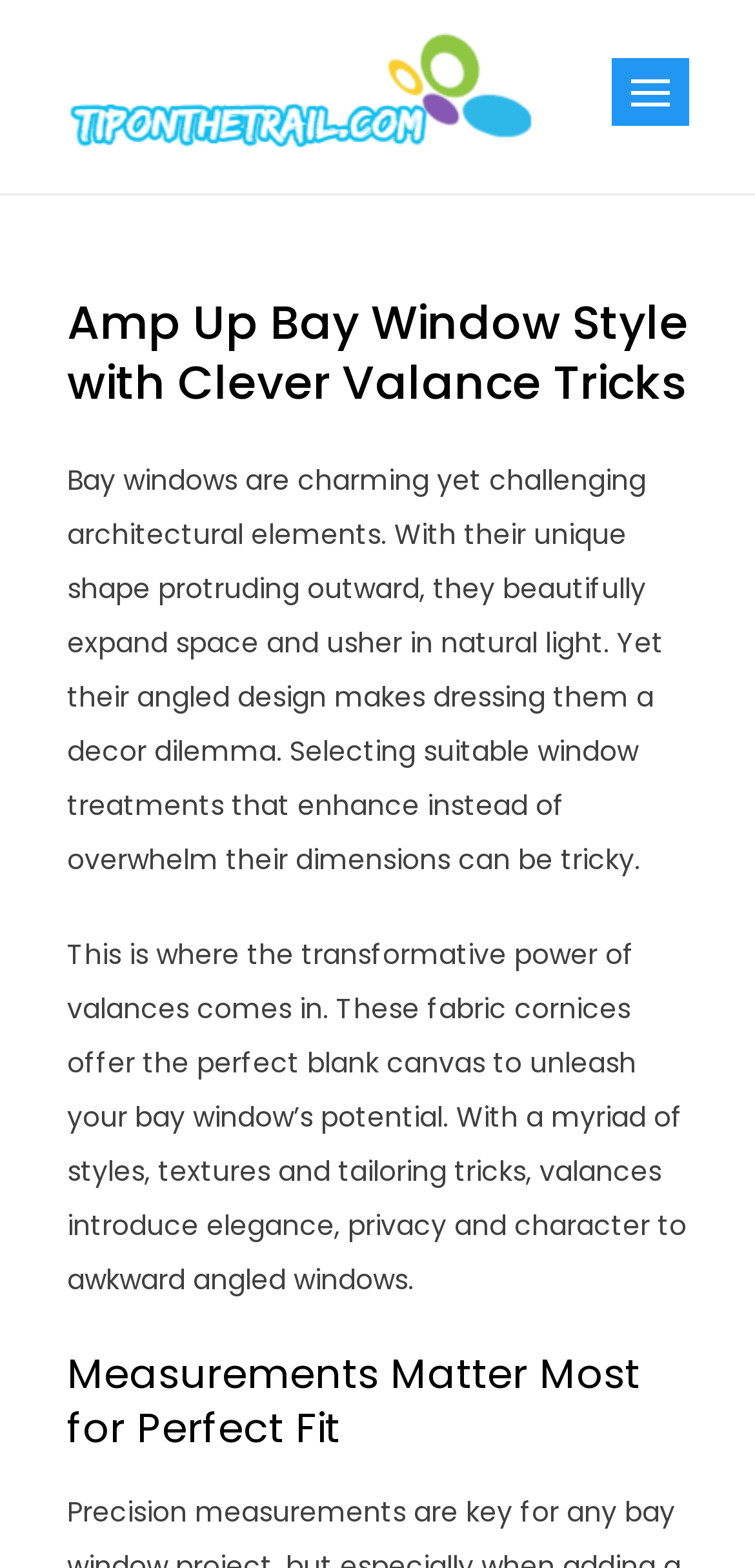What is the purpose of valances in bay windows?
Examine the screenshot and reply with a single word or phrase.

Introduce elegance, privacy, and character